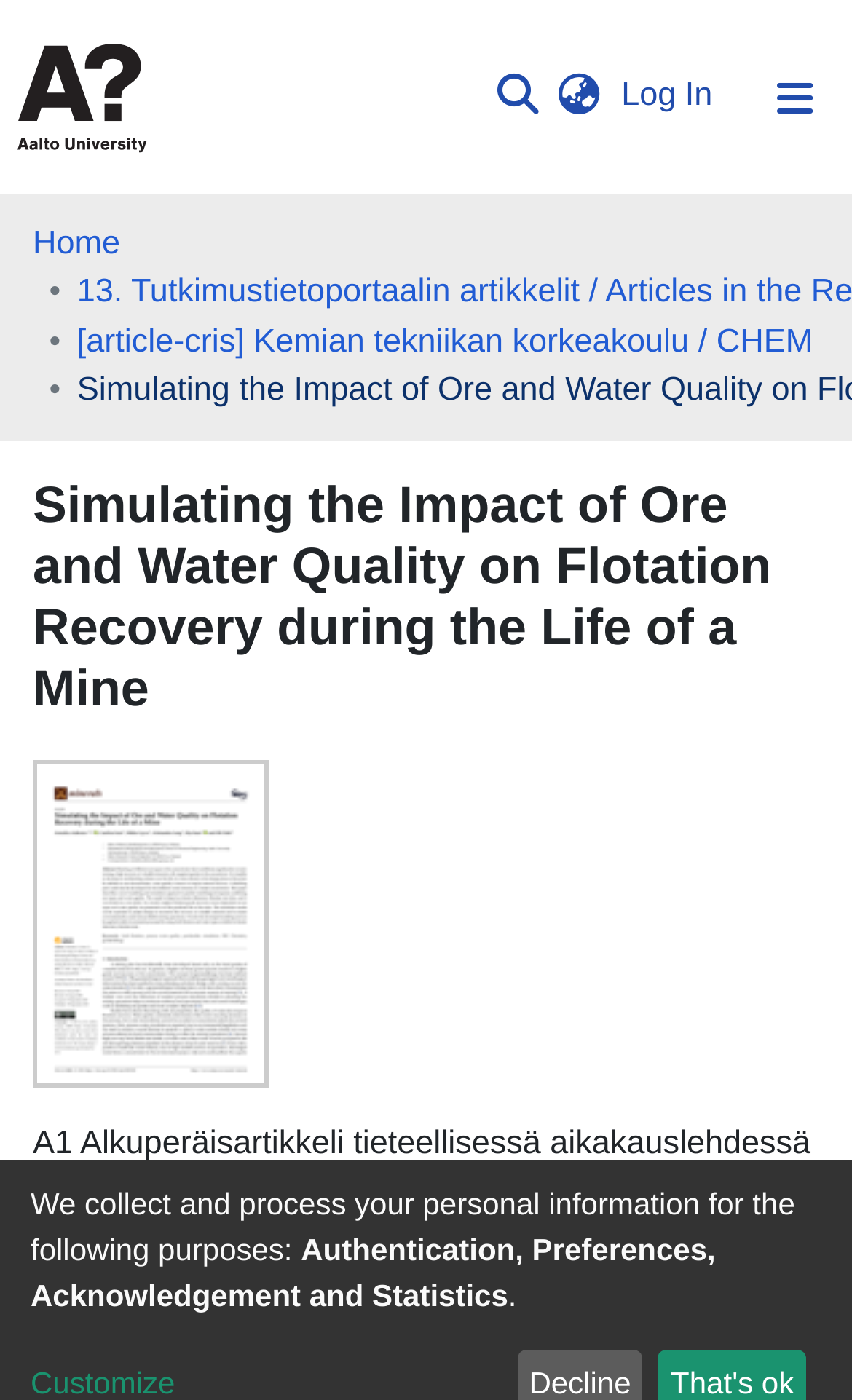Please provide a comprehensive answer to the question below using the information from the image: How many links are in the main navigation bar?

I counted the links in the main navigation bar, which are 'Communities & Collections', 'Browse Aaltodoc publication archive', and 'Statistics'.